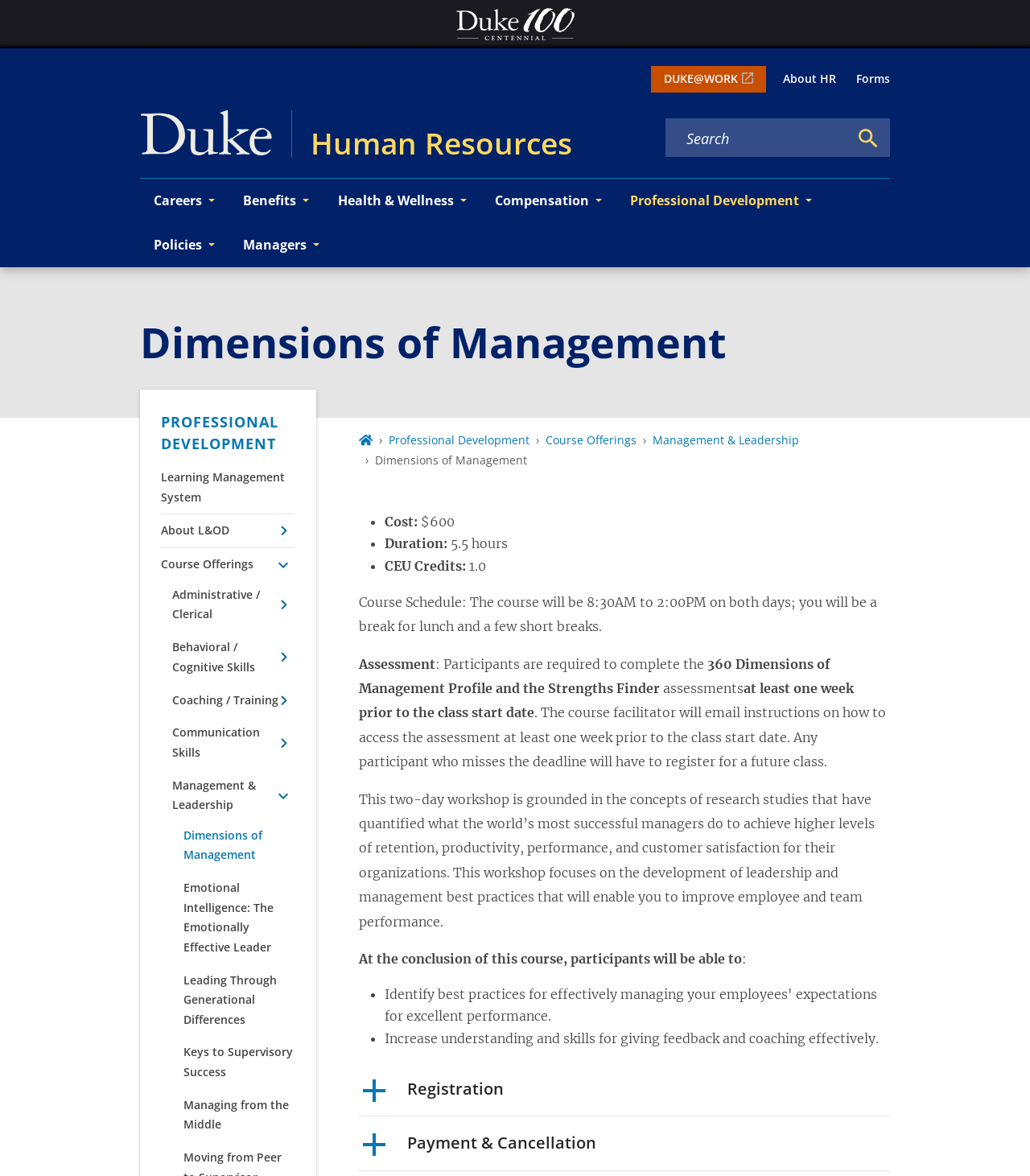Please identify the bounding box coordinates of the element that needs to be clicked to perform the following instruction: "Click on the 'Careers' button".

[0.136, 0.152, 0.222, 0.19]